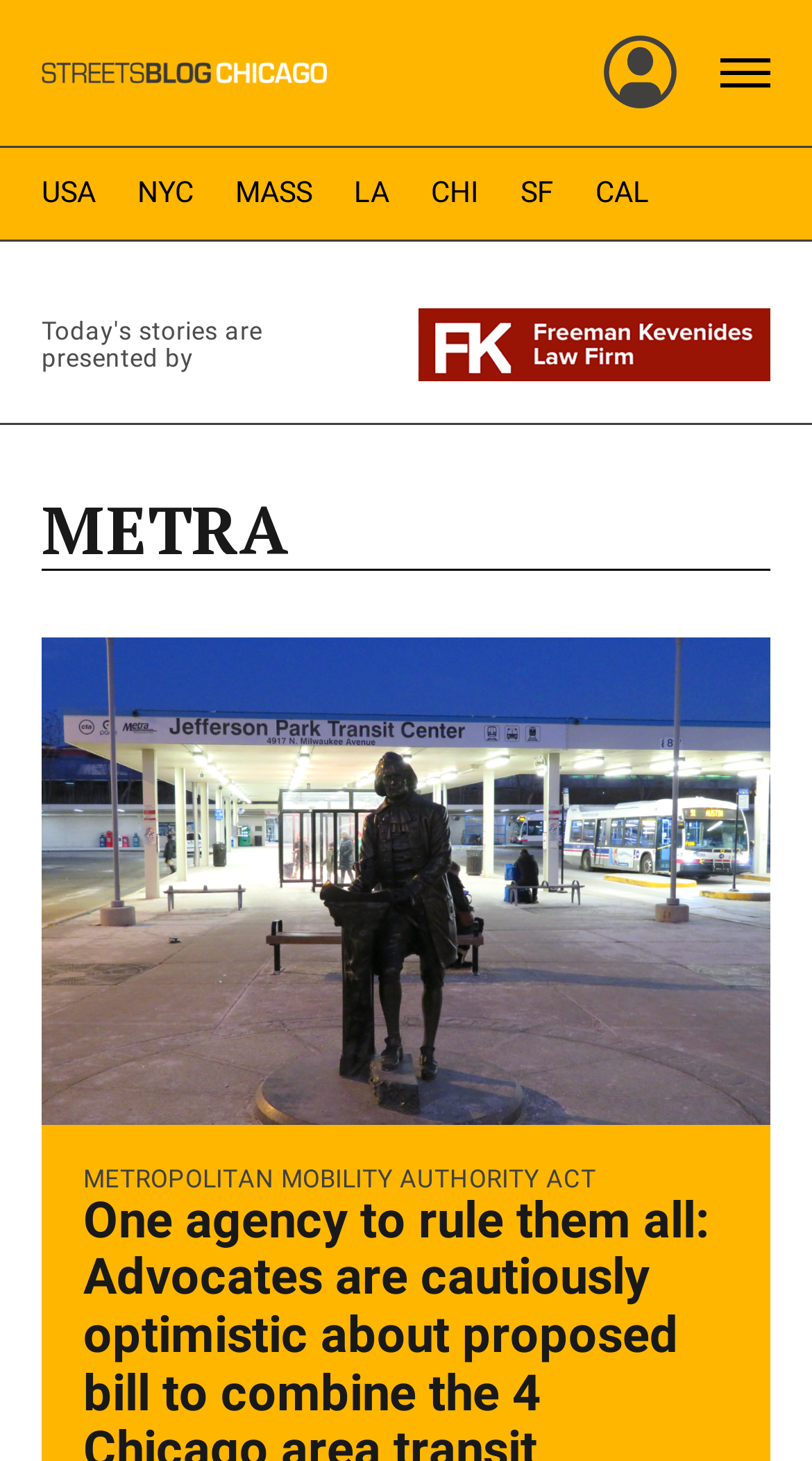Please specify the bounding box coordinates for the clickable region that will help you carry out the instruction: "go to Streetsblog Chicago home".

[0.051, 0.007, 0.401, 0.093]